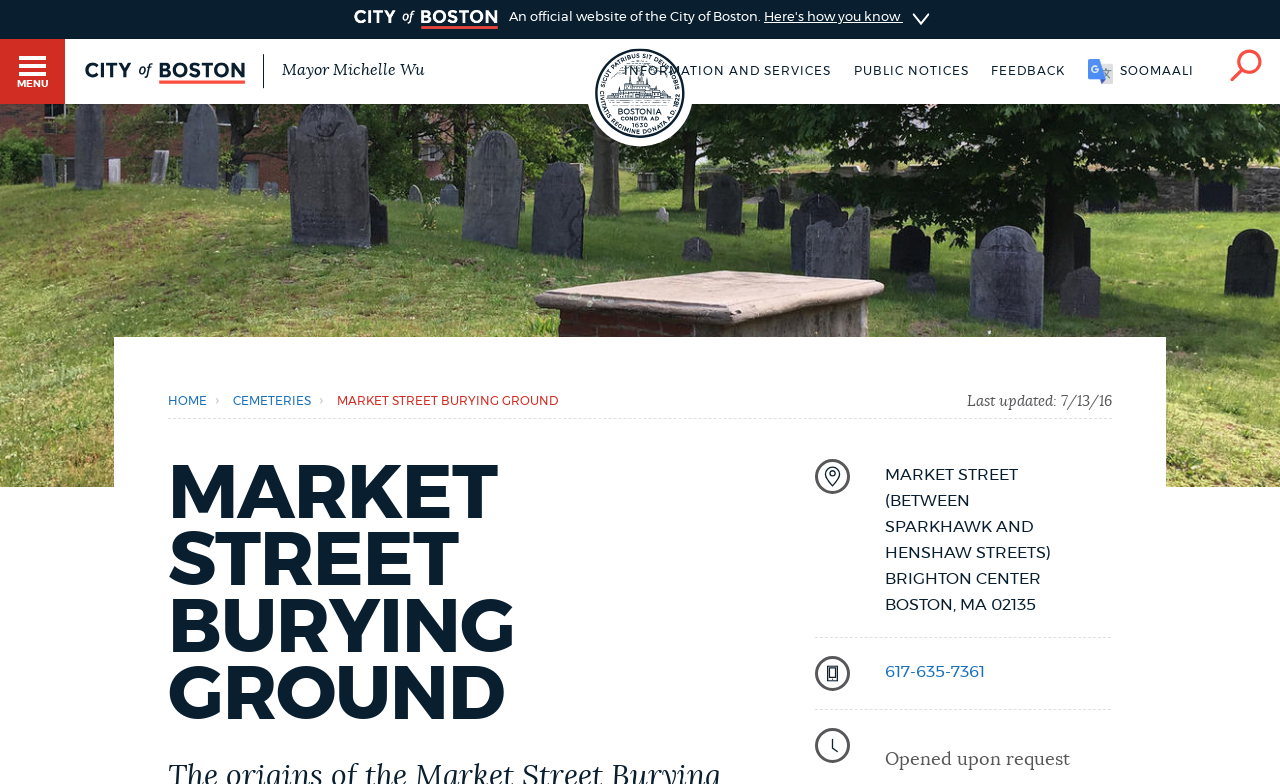Determine the coordinates of the bounding box that should be clicked to complete the instruction: "Call 617-635-7361". The coordinates should be represented by four float numbers between 0 and 1: [left, top, right, bottom].

[0.691, 0.847, 0.769, 0.867]